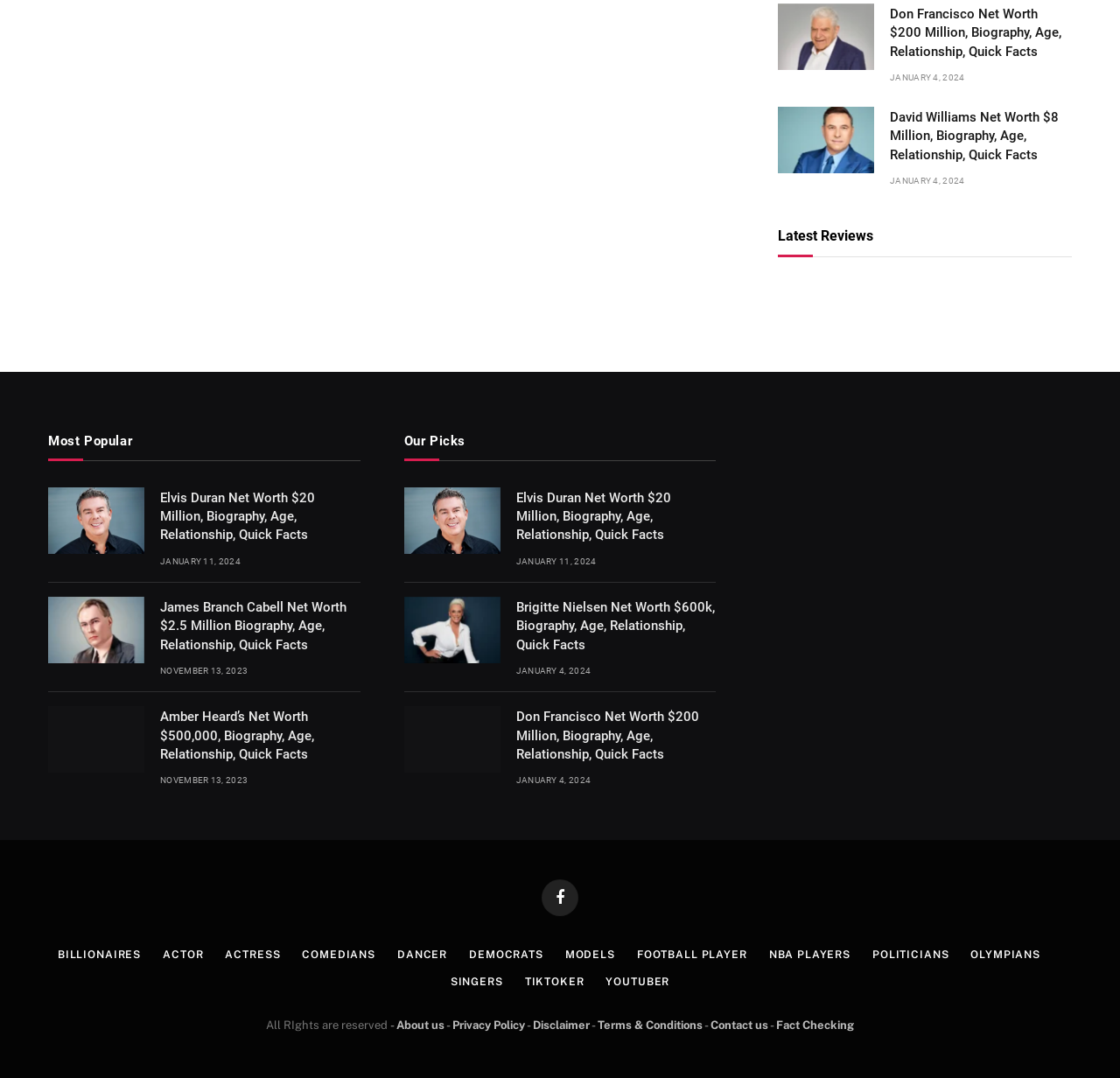Predict the bounding box coordinates of the area that should be clicked to accomplish the following instruction: "Check out Amber Heard’s Net Worth". The bounding box coordinates should consist of four float numbers between 0 and 1, i.e., [left, top, right, bottom].

[0.043, 0.655, 0.129, 0.717]